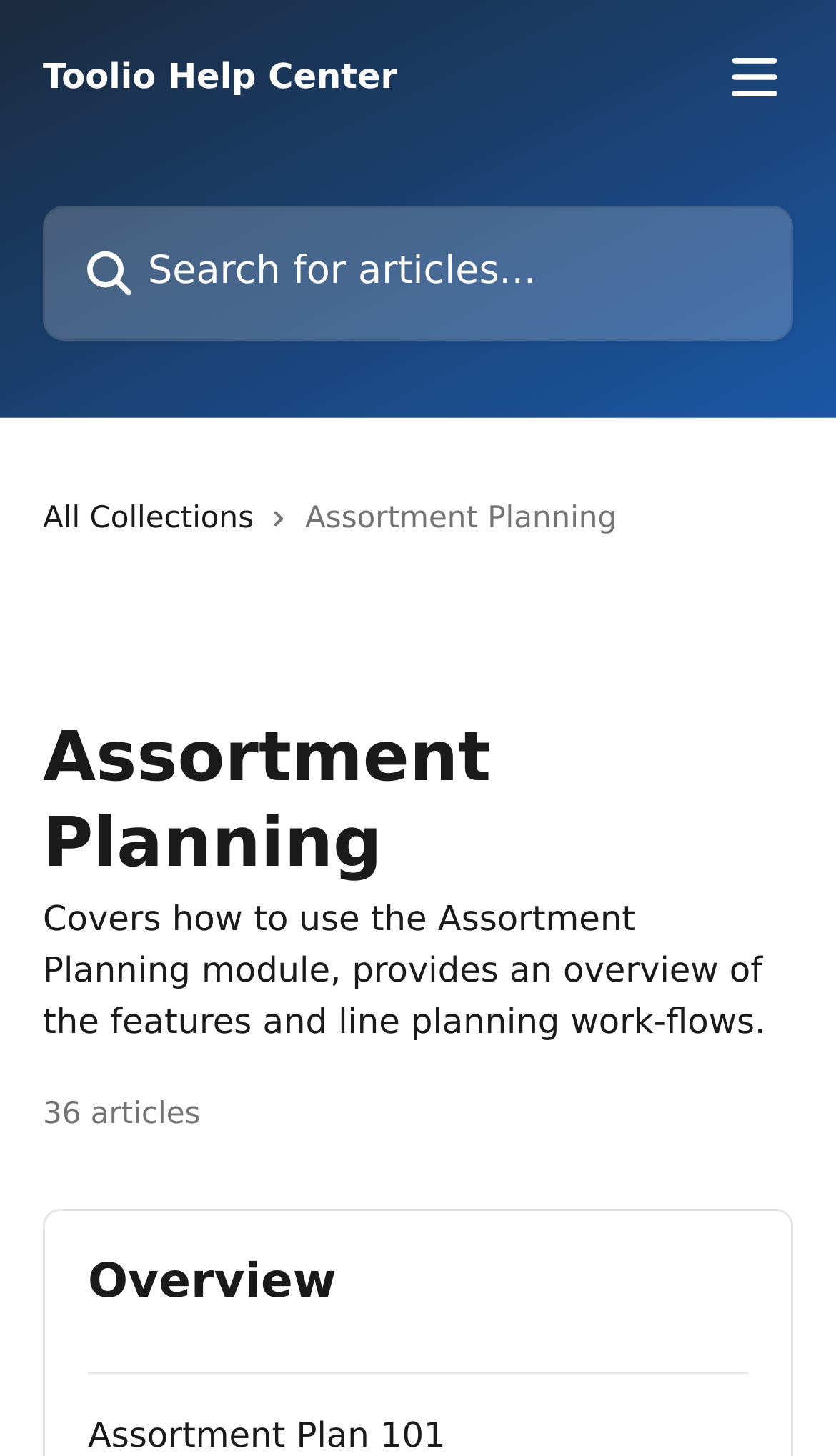Give the bounding box coordinates for the element described by: "aria-label="Open menu"".

[0.856, 0.035, 0.949, 0.071]